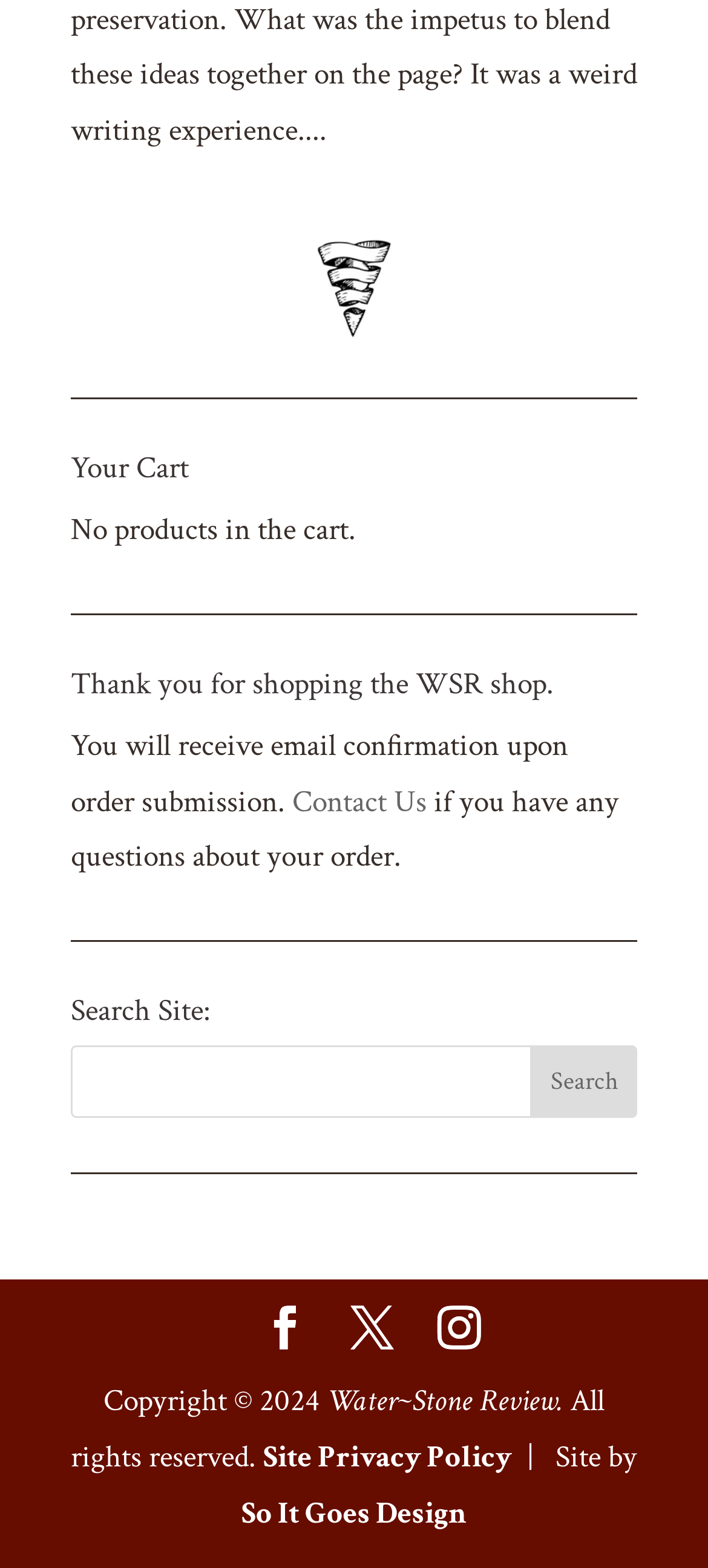What is the title of the cart section?
Kindly offer a comprehensive and detailed response to the question.

The title of the cart section can be determined by looking at the heading element with the text 'Your Cart' which has a bounding box coordinate of [0.1, 0.29, 0.9, 0.321].